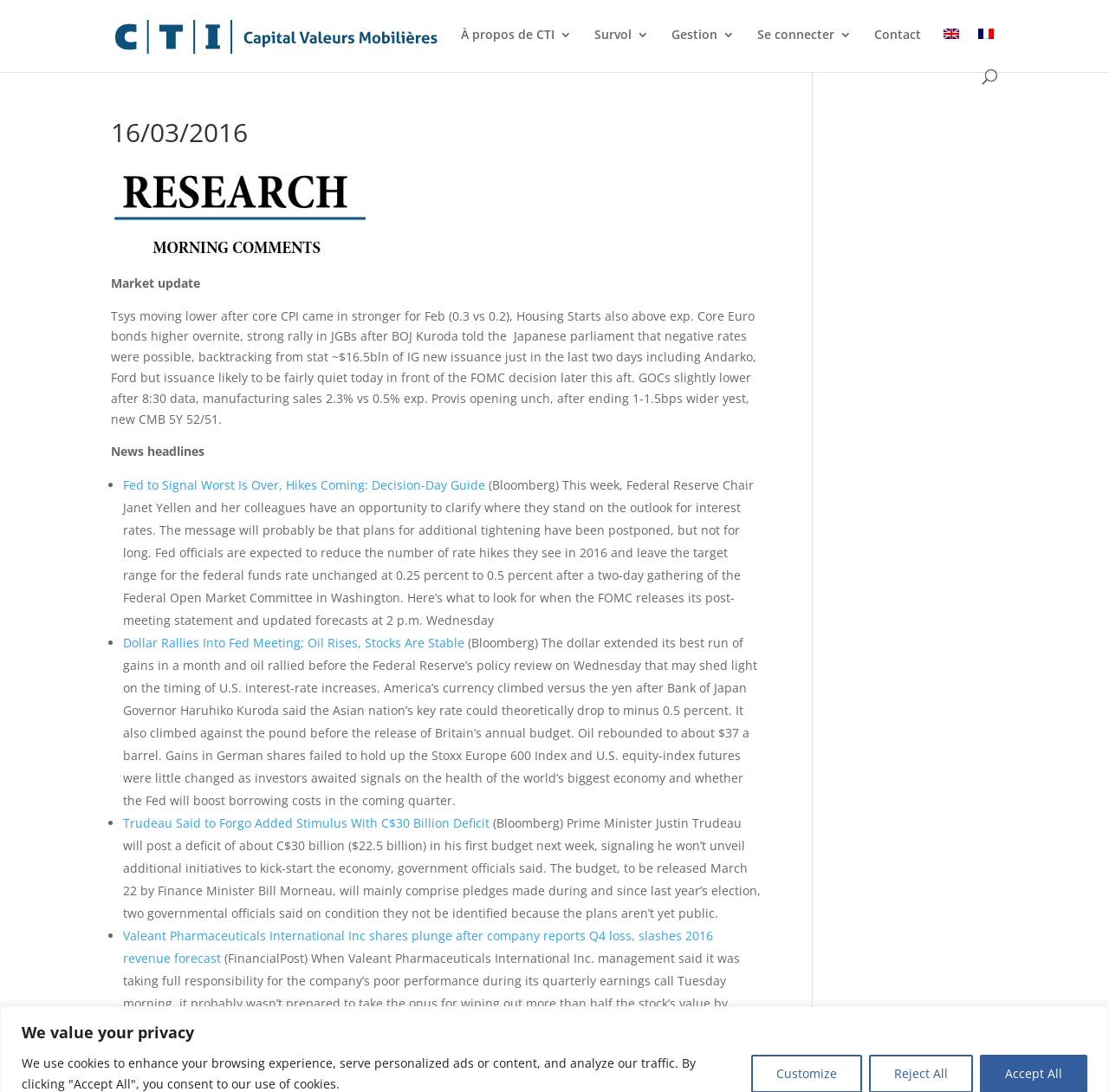Could you specify the bounding box coordinates for the clickable section to complete the following instruction: "Read market update"?

[0.1, 0.251, 0.18, 0.267]